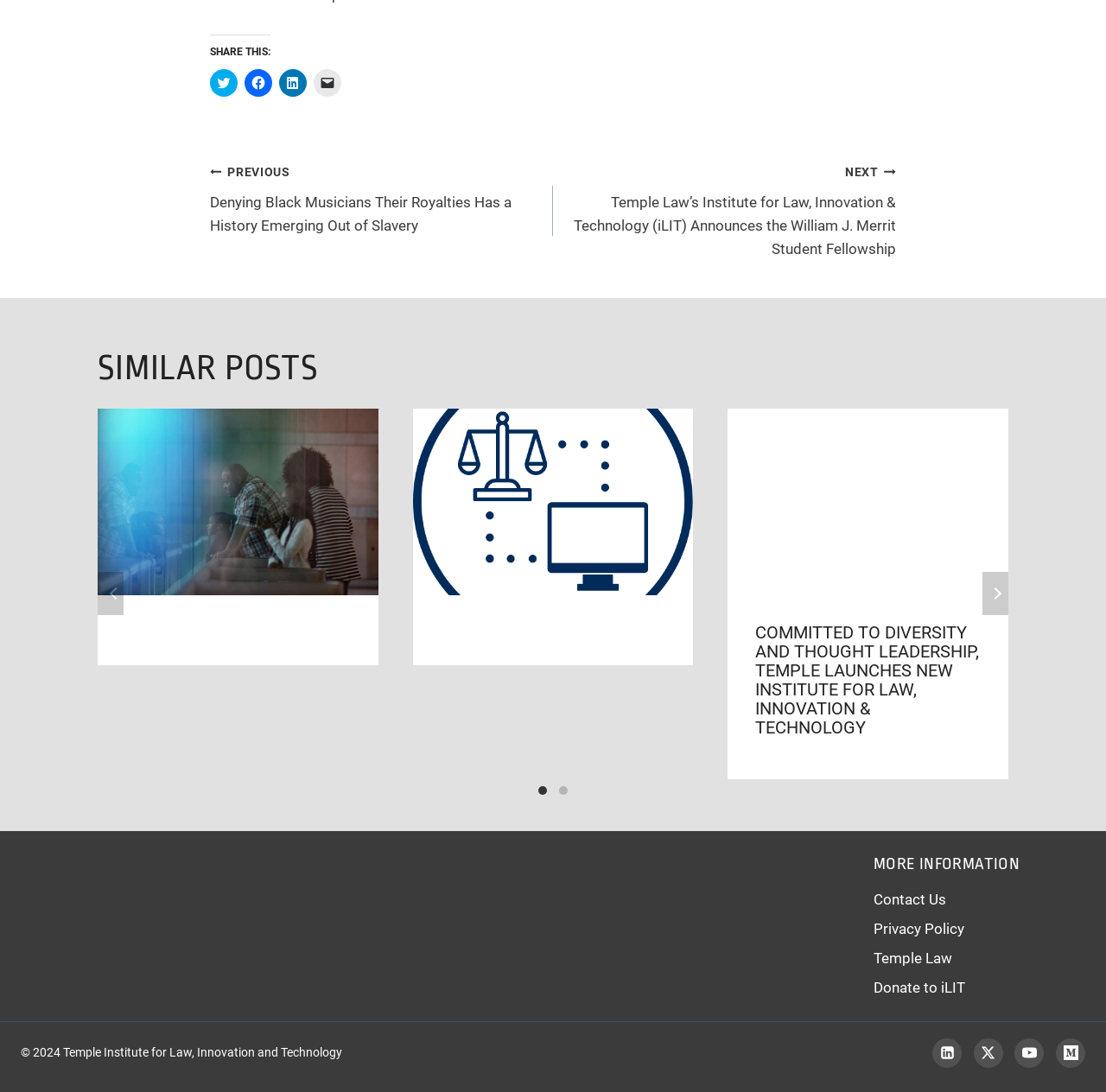Can you find the bounding box coordinates of the area I should click to execute the following instruction: "Enter email address"?

None